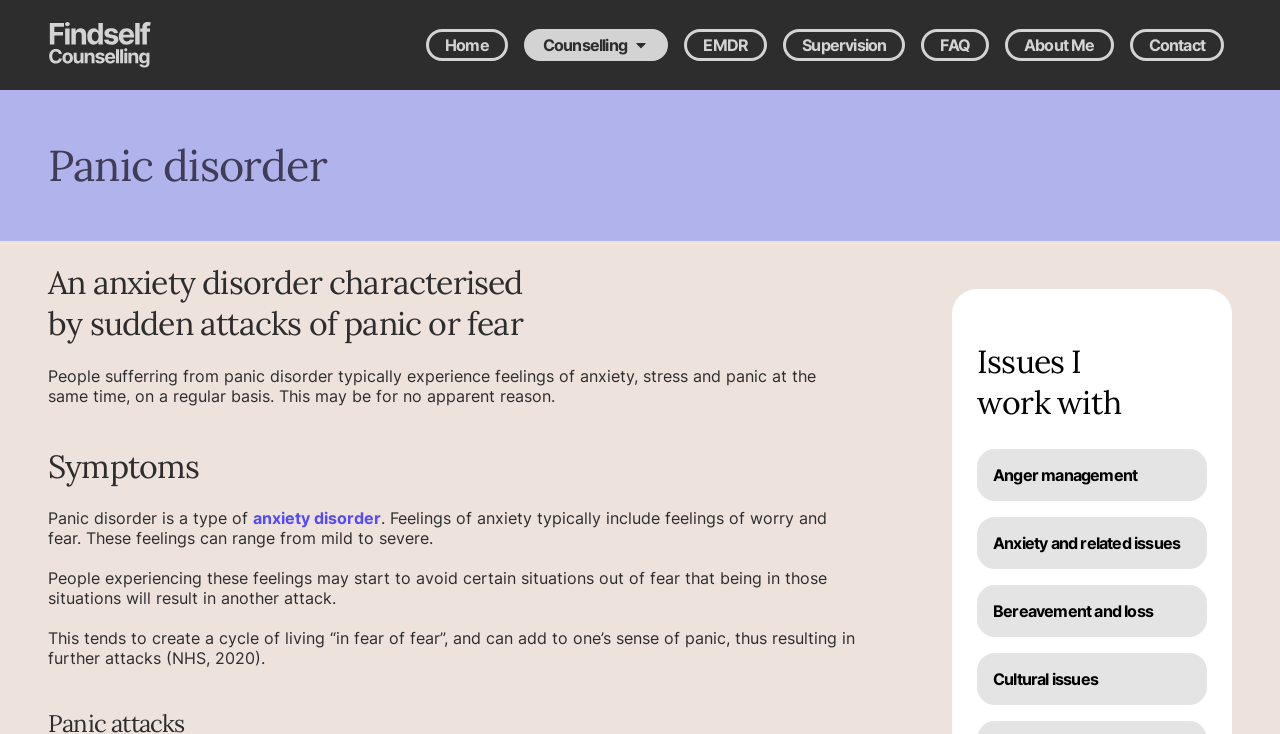Please pinpoint the bounding box coordinates for the region I should click to adhere to this instruction: "contact the counsellor".

[0.885, 0.043, 0.954, 0.079]